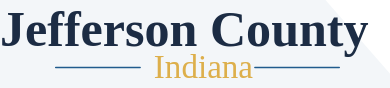Break down the image into a detailed narrative.

The image features the logo of Jefferson County, Indiana, prominently displayed at the top of the webpage. The design incorporates bold, dark blue lettering for "Jefferson County," with "Indiana" styled in a softer gold hue. Beneath the county name, a thin blue line adds a touch of elegance, enhancing the overall visual appeal. This logo serves as an emblem of local identity and governance, reflecting the community it represents. The image is likely intended to evoke a sense of pride and connection among residents and visitors alike.